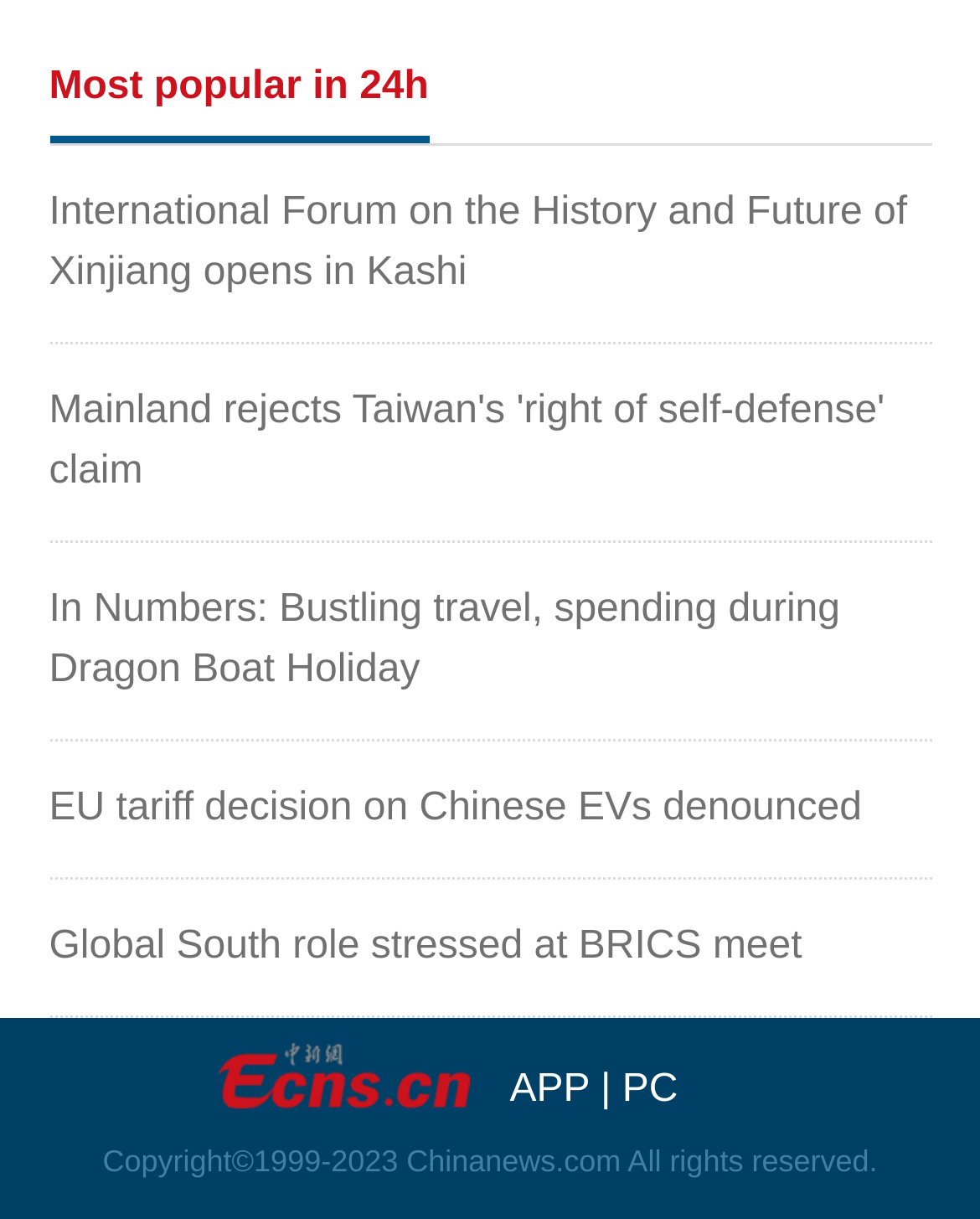How many news links are on the webpage?
Using the image as a reference, answer with just one word or a short phrase.

6